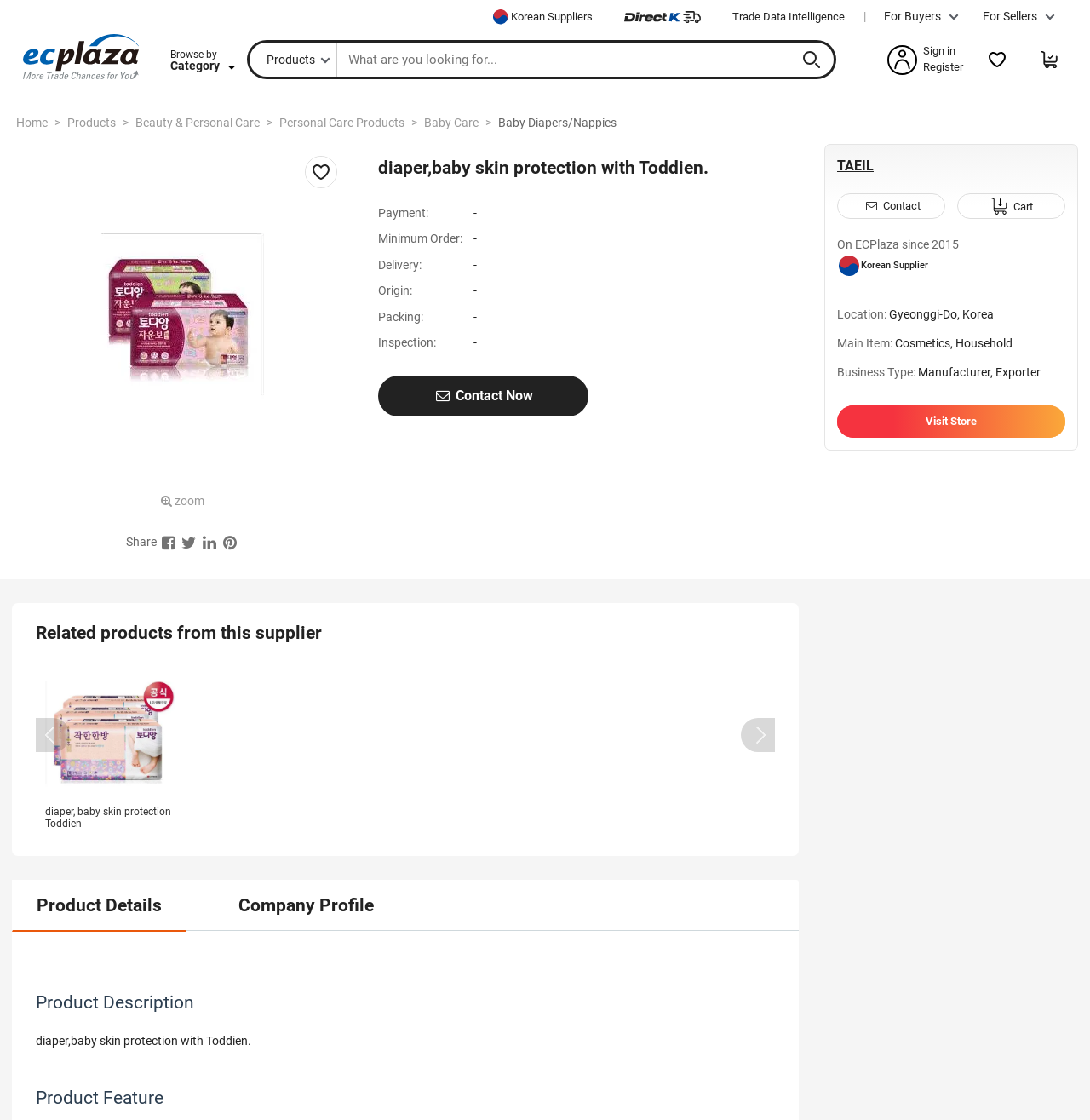With reference to the screenshot, provide a detailed response to the question below:
What is the business type of the supplier?

I found the business type of the supplier by looking at the static text element with the text 'Business Type:' and its corresponding static text element with the text 'Manufacturer, Exporter'.